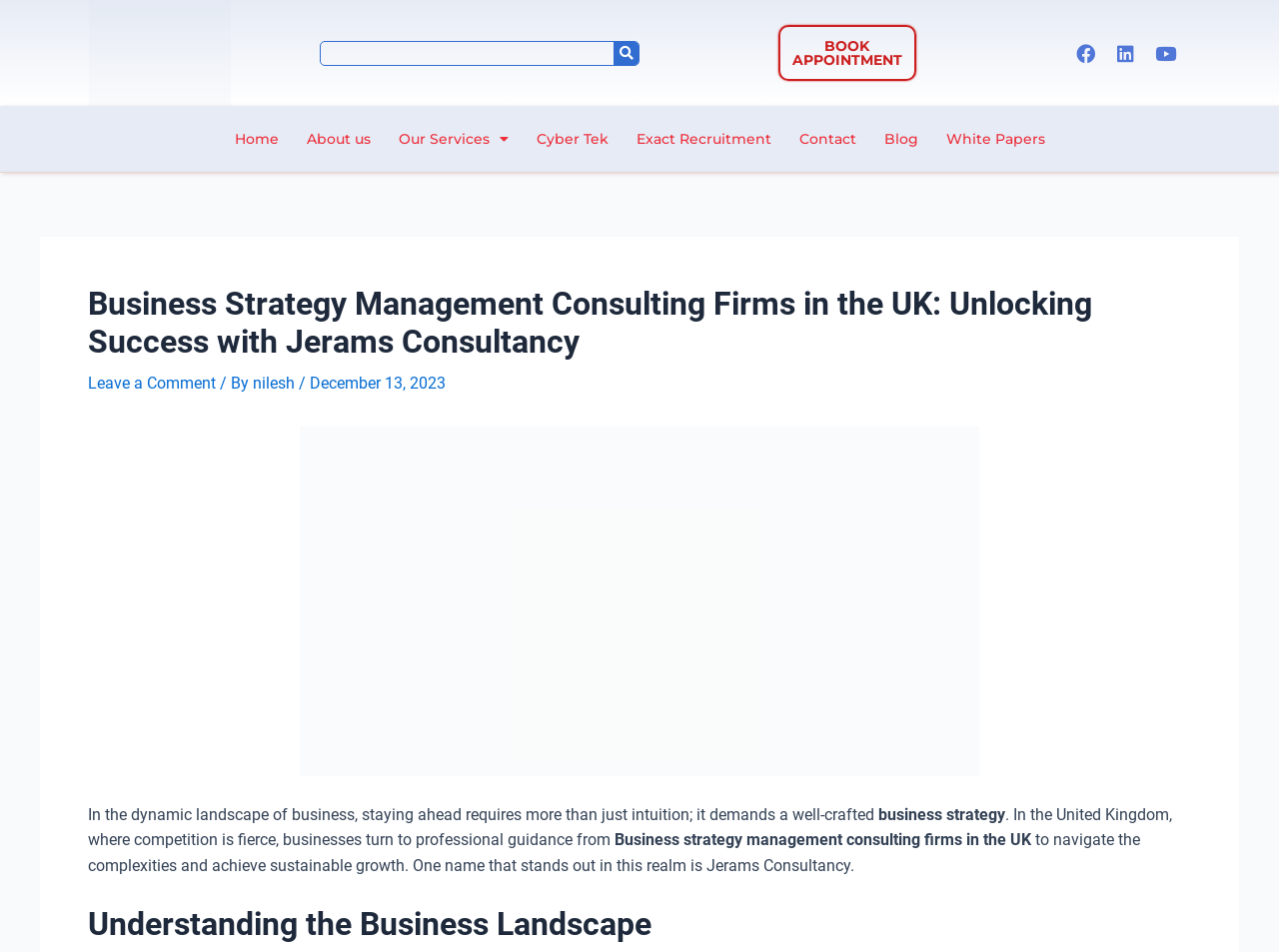Find the bounding box coordinates of the clickable element required to execute the following instruction: "Read the blog". Provide the coordinates as four float numbers between 0 and 1, i.e., [left, top, right, bottom].

[0.68, 0.122, 0.729, 0.17]